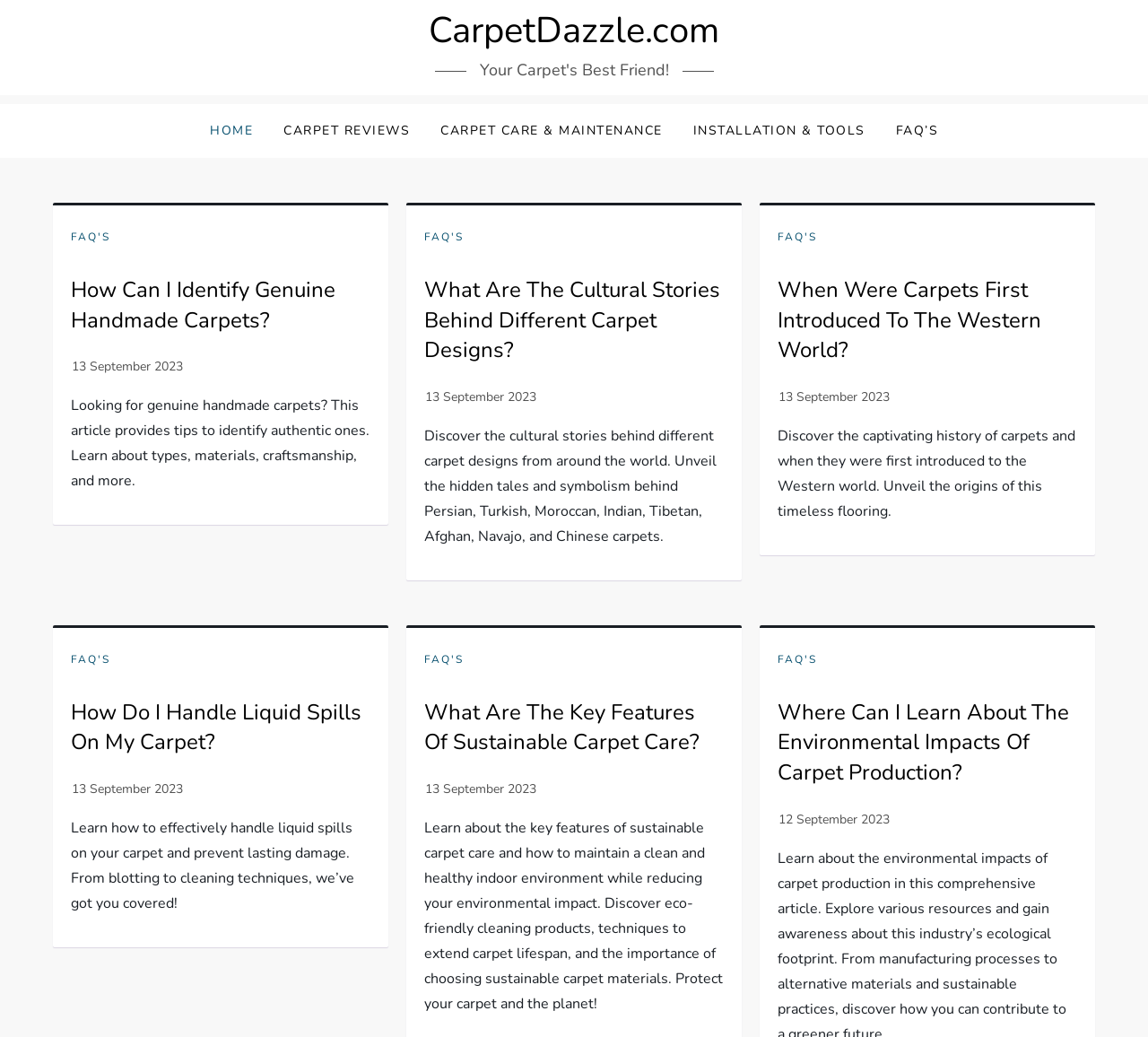Please identify the bounding box coordinates of the clickable element to fulfill the following instruction: "Learn about the cultural stories behind different carpet designs". The coordinates should be four float numbers between 0 and 1, i.e., [left, top, right, bottom].

[0.37, 0.266, 0.63, 0.353]